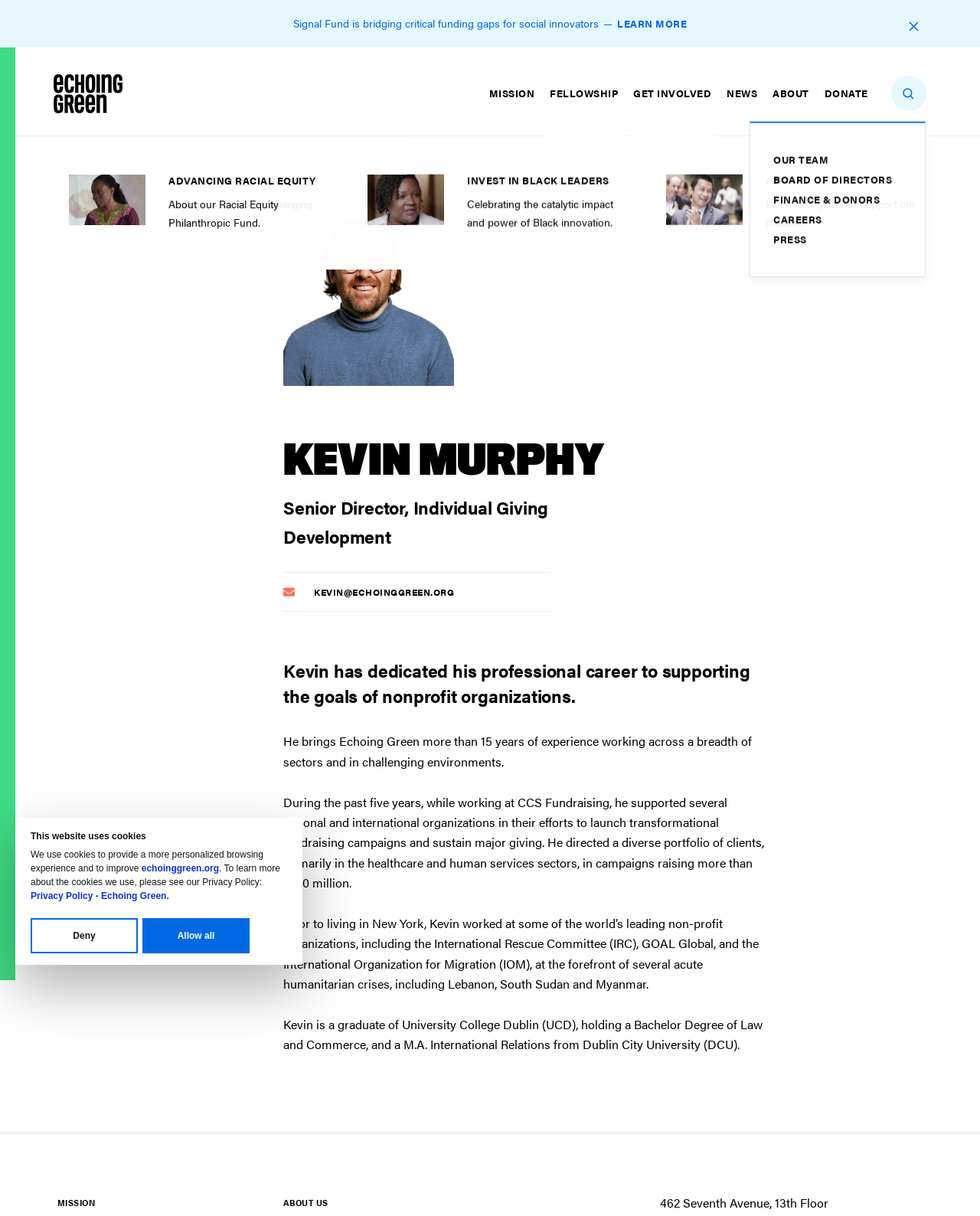Could you locate the bounding box coordinates for the section that should be clicked to accomplish this task: "Click LEARN MORE".

[0.63, 0.013, 0.701, 0.026]